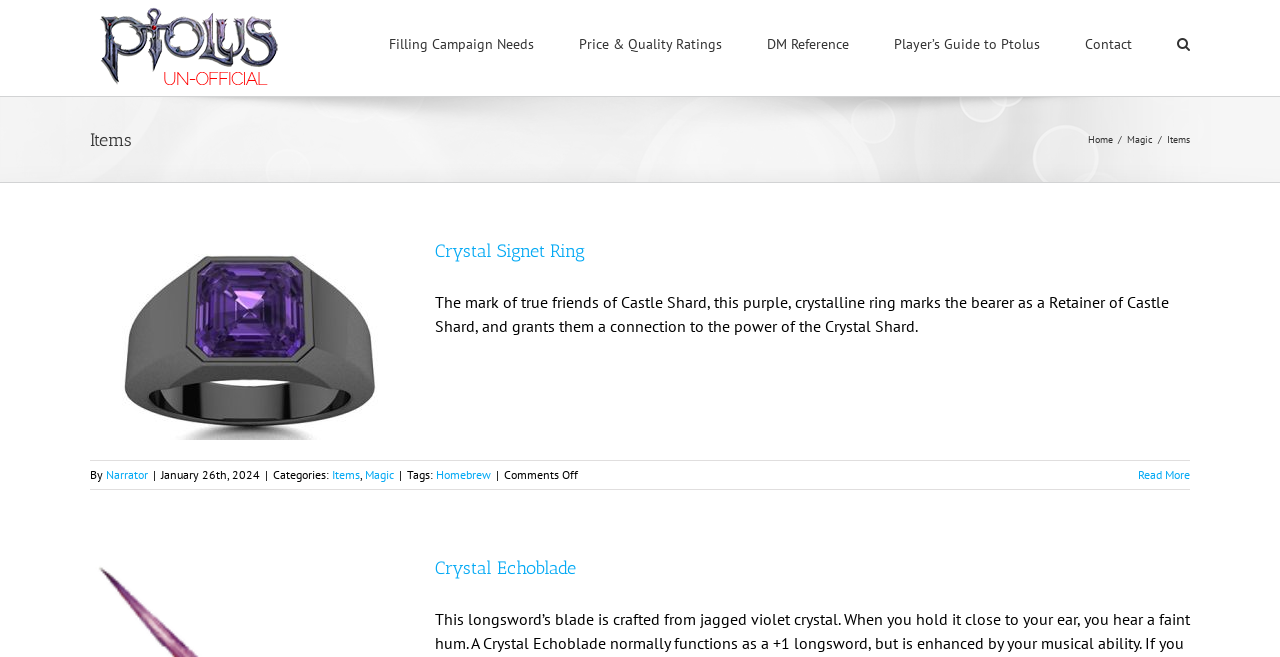Identify the bounding box coordinates of the section to be clicked to complete the task described by the following instruction: "Search for something". The coordinates should be four float numbers between 0 and 1, formatted as [left, top, right, bottom].

[0.92, 0.0, 0.93, 0.128]